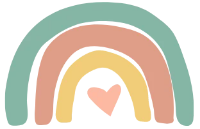Offer a detailed explanation of the image's components.

The image features a whimsical and colorful illustration of a rainbow, characterized by soft, rounded arches in various pastel hues. The upper arch is a soothing mint green, transitioning into warm shades of pink, peach, and yellow, creating a cheerful and inviting aesthetic. This playful design aligns beautifully with the theme of communication and connection, as emphasized on the Super Hands website, which focuses on baby sign language and fostering understanding between parents and their little ones. The rainbow symbolizes joy and the bright possibilities of learning and bonding, resonating with the mission of helping parents navigate the early stages of communication with their babies.